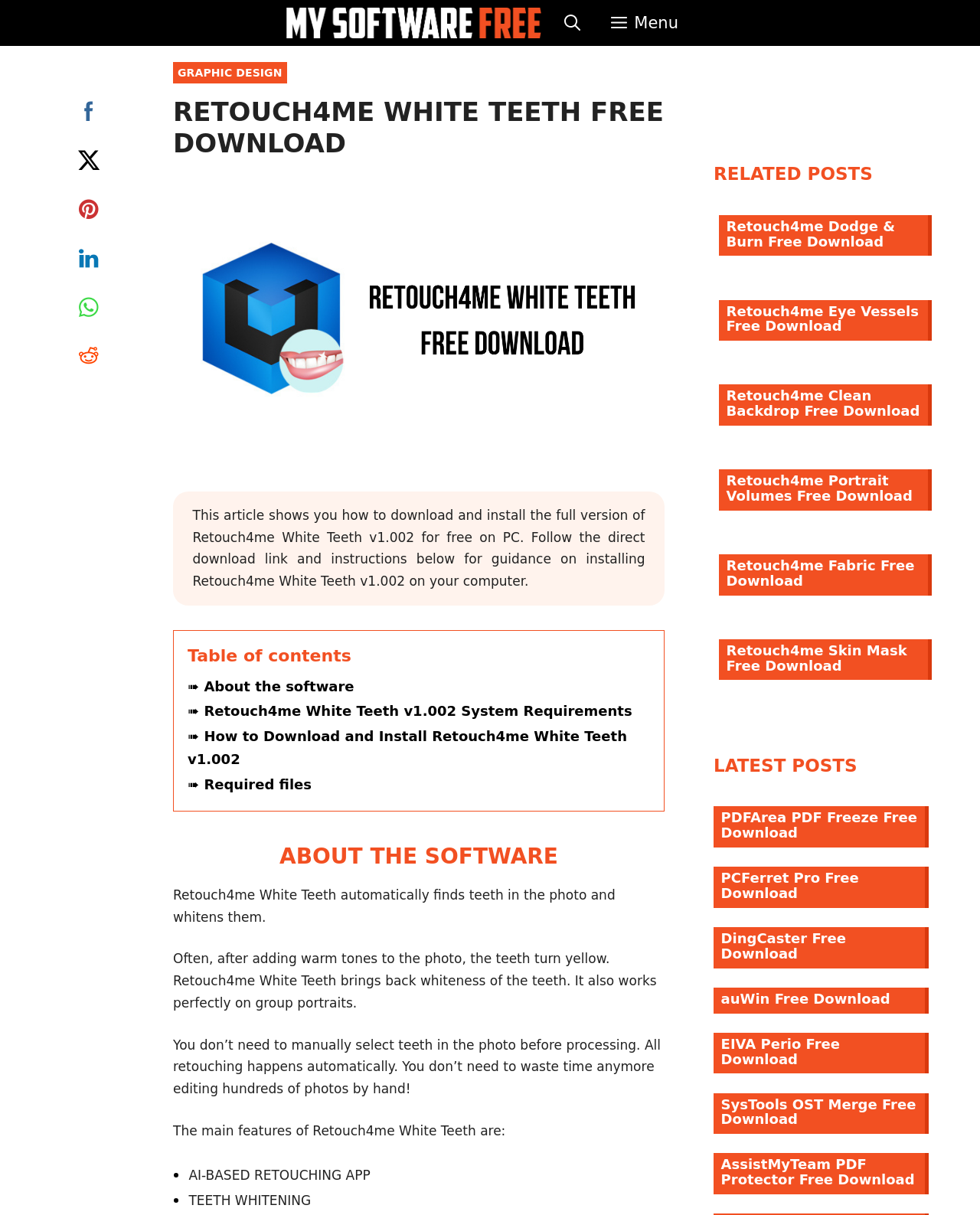Specify the bounding box coordinates of the area that needs to be clicked to achieve the following instruction: "Click on the 'My Software Free' link".

[0.292, 0.0, 0.553, 0.038]